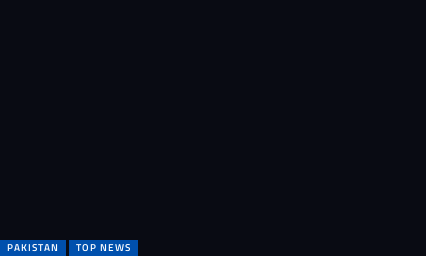What is the color of the rectangular banner?
Based on the visual information, provide a detailed and comprehensive answer.

According to the caption, the rectangular banner at the bottom of the image is bold and blue, which implies that the banner is prominently displayed and has a blue color scheme.